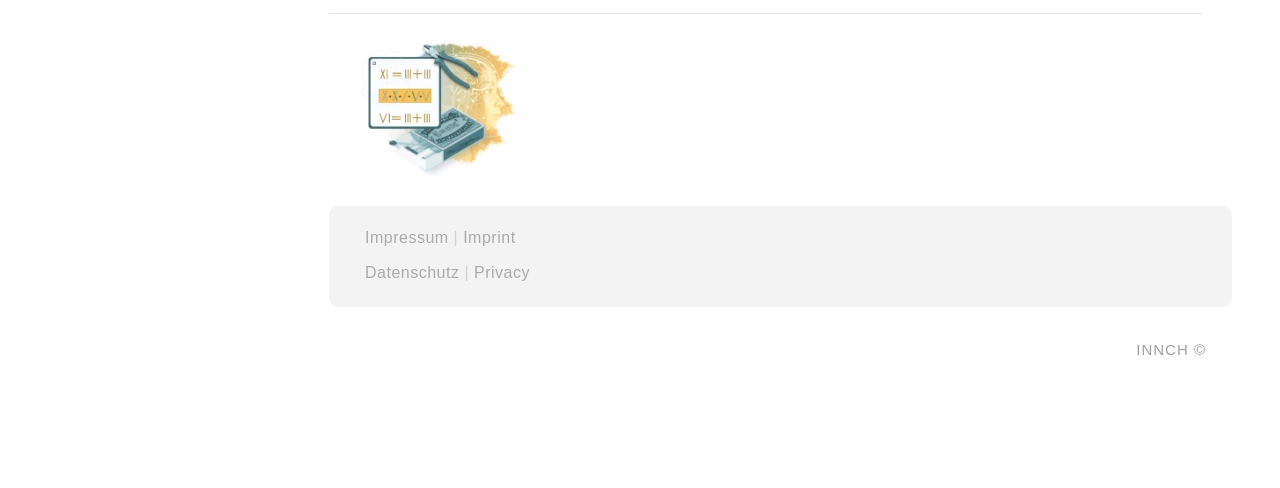Answer the question below in one word or phrase:
How many links are there on the webpage?

7